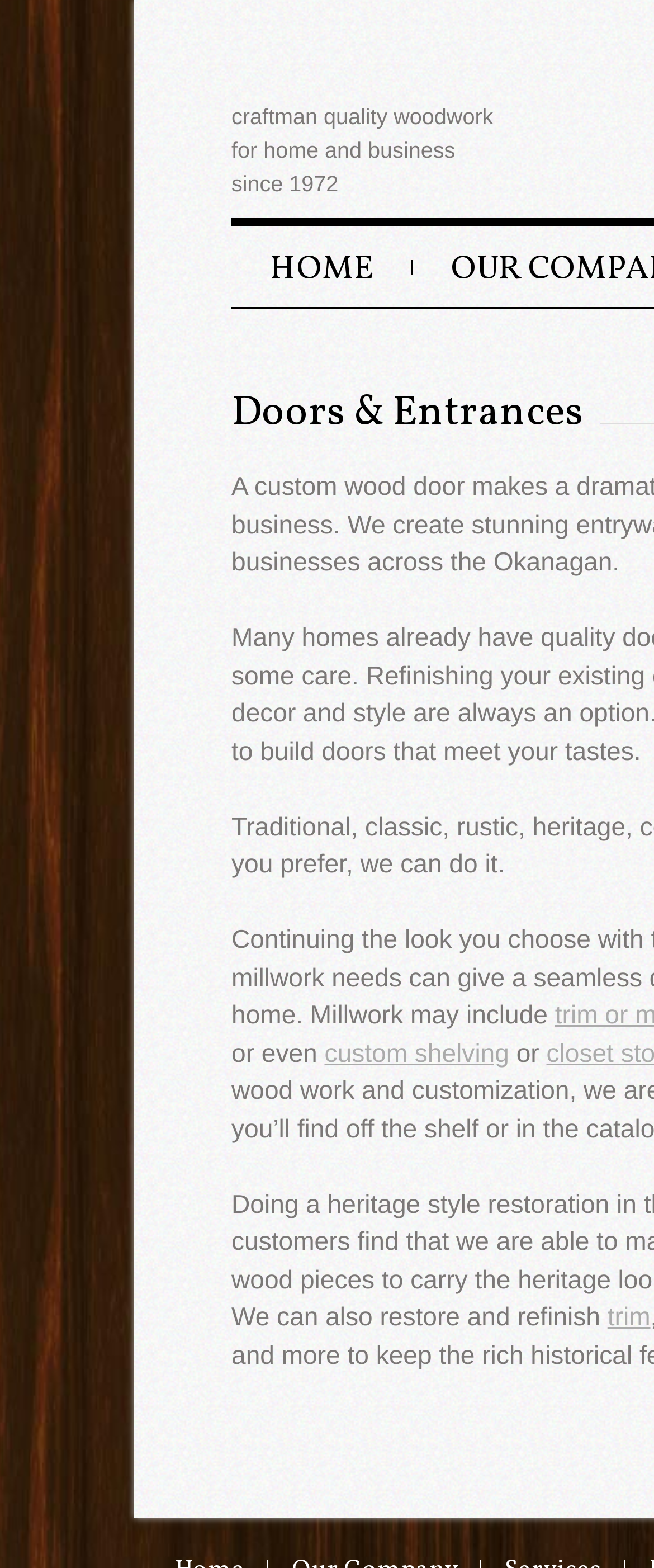Utilize the information from the image to answer the question in detail:
What is another type of woodworking service offered by Heartland Millworks?

The link element 'trim' located at the bottom of the webpage indicates that Heartland Millworks also offers trim as one of its woodworking services.